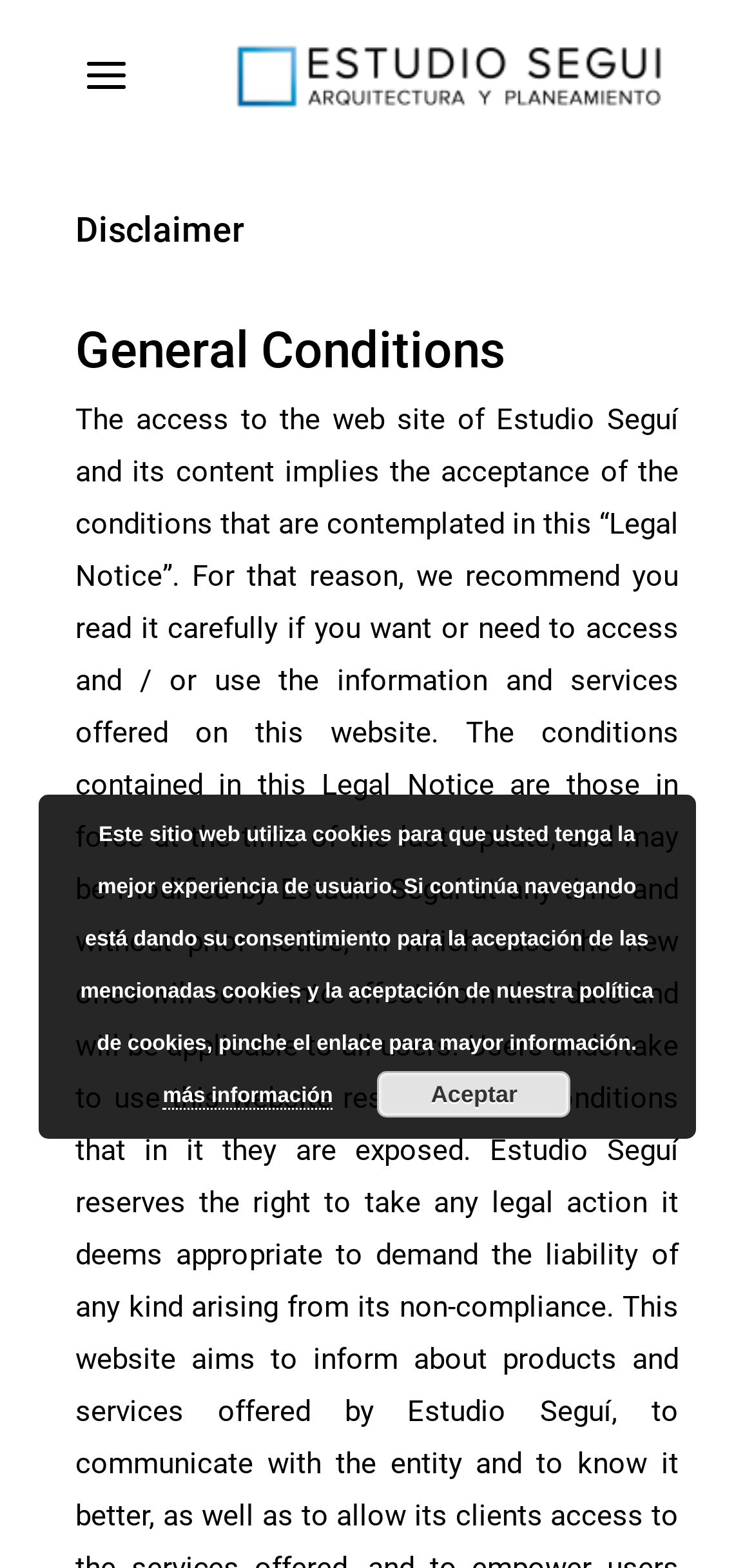What is the function of the 'Aceptar' button?
Refer to the image and provide a concise answer in one word or phrase.

Accept cookies